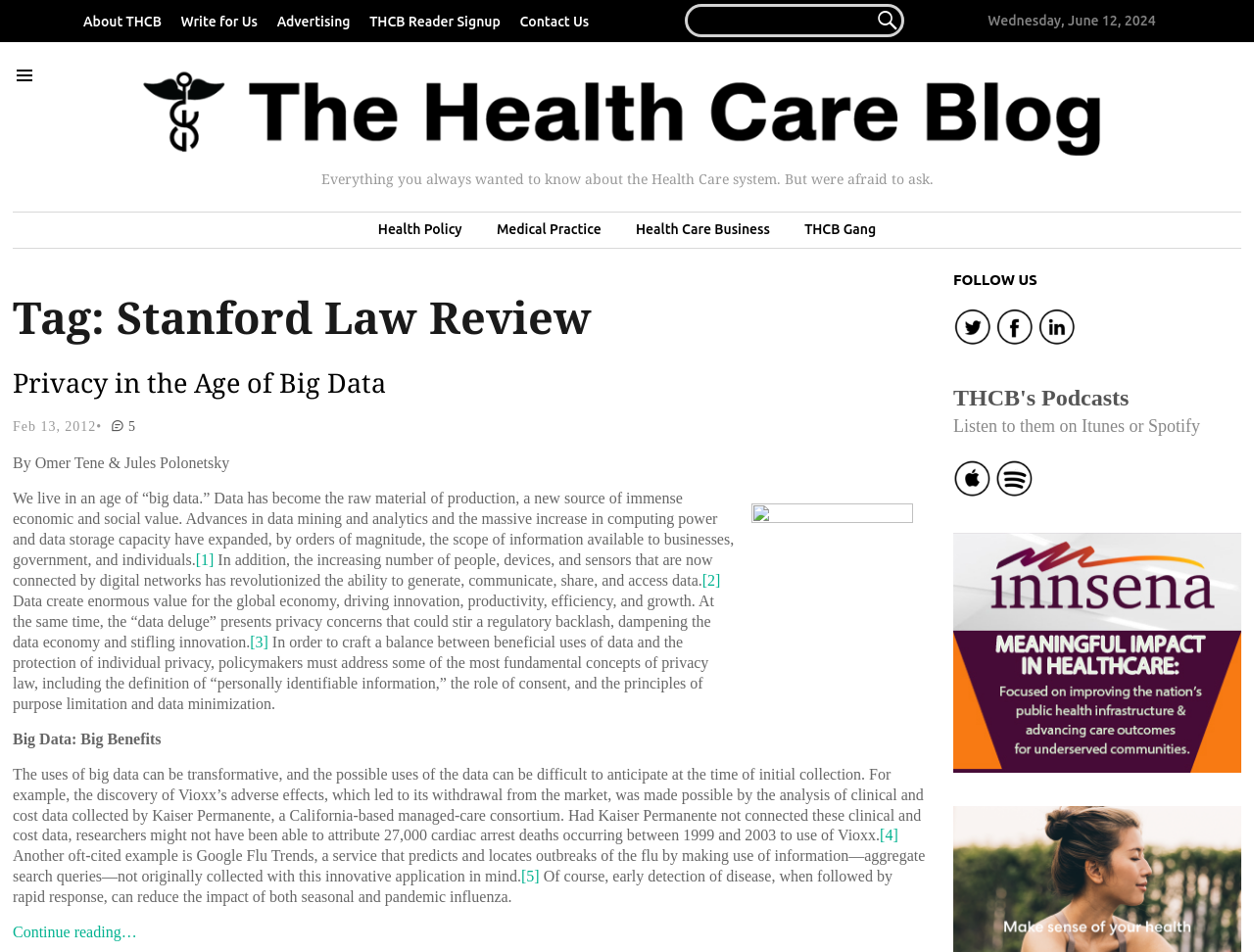Using the information in the image, could you please answer the following question in detail:
What is the topic of the article?

I found the answer by looking at the heading 'Tag: Stanford Law Review' and the subsequent heading 'Privacy in the Age of Big Data', which suggests that the article is about privacy in the age of big data.